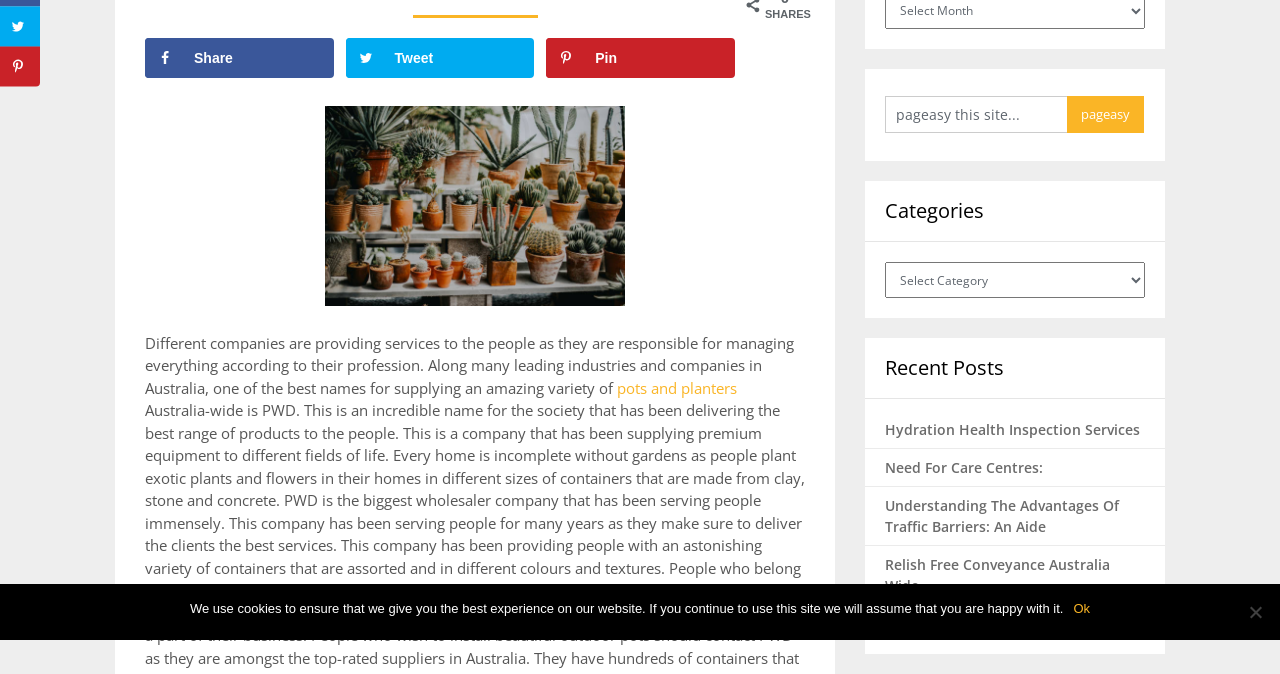Identify and provide the bounding box for the element described by: "Hydration Health Inspection Services".

[0.691, 0.623, 0.891, 0.651]